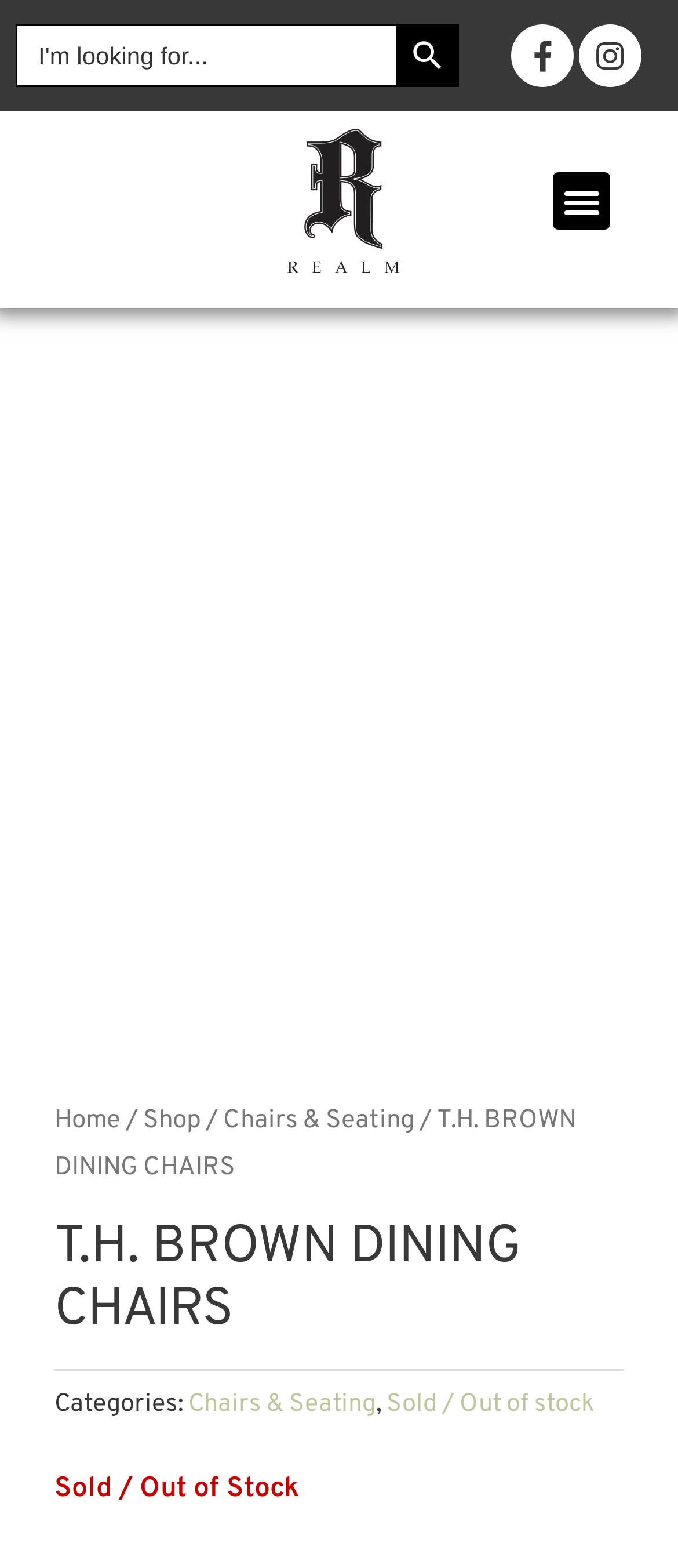Determine the bounding box coordinates of the clickable region to carry out the instruction: "Enter your comment".

None